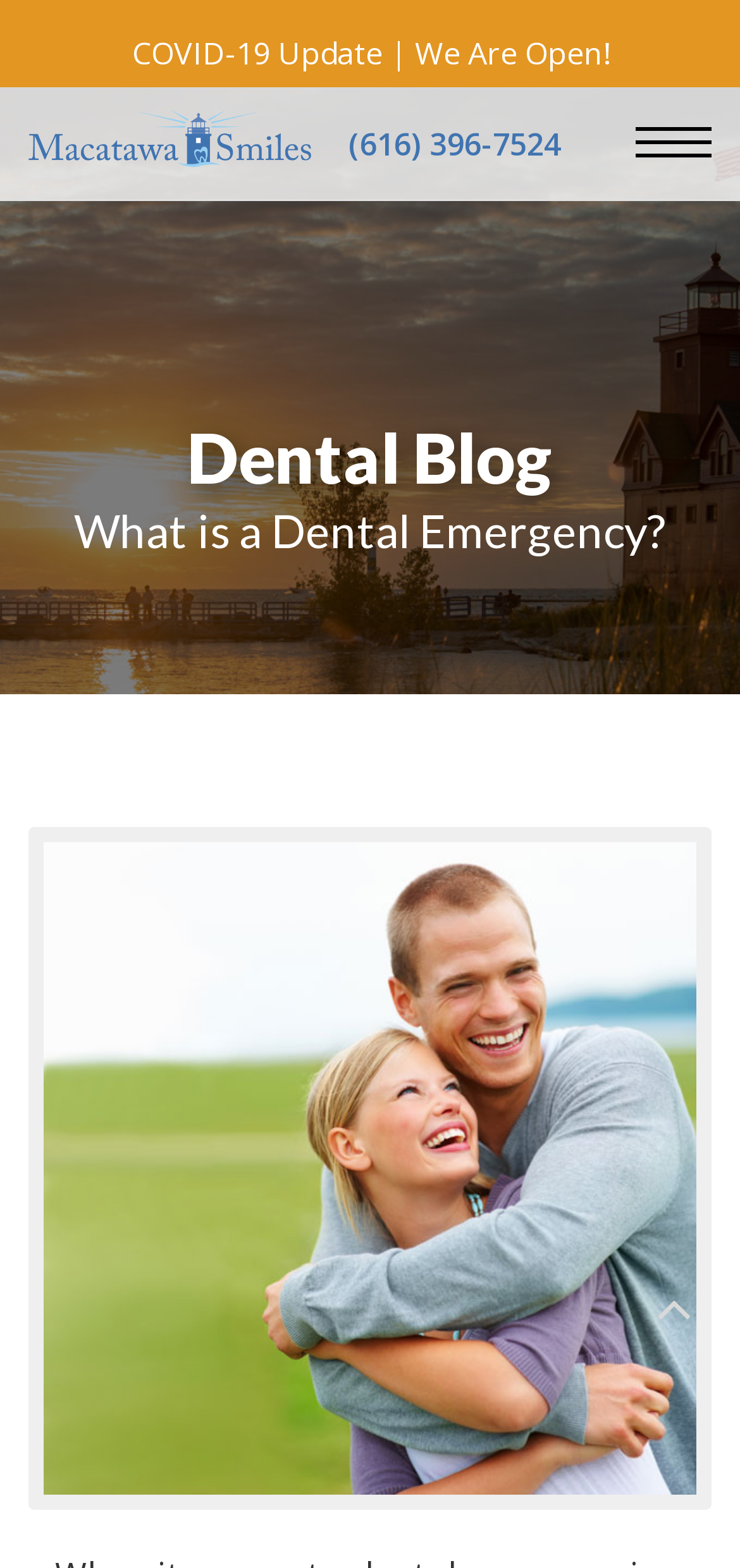Locate the bounding box coordinates of the UI element described by: "parent_node: Macatawa Smiles". The bounding box coordinates should consist of four float numbers between 0 and 1, i.e., [left, top, right, bottom].

[0.038, 0.092, 0.419, 0.128]